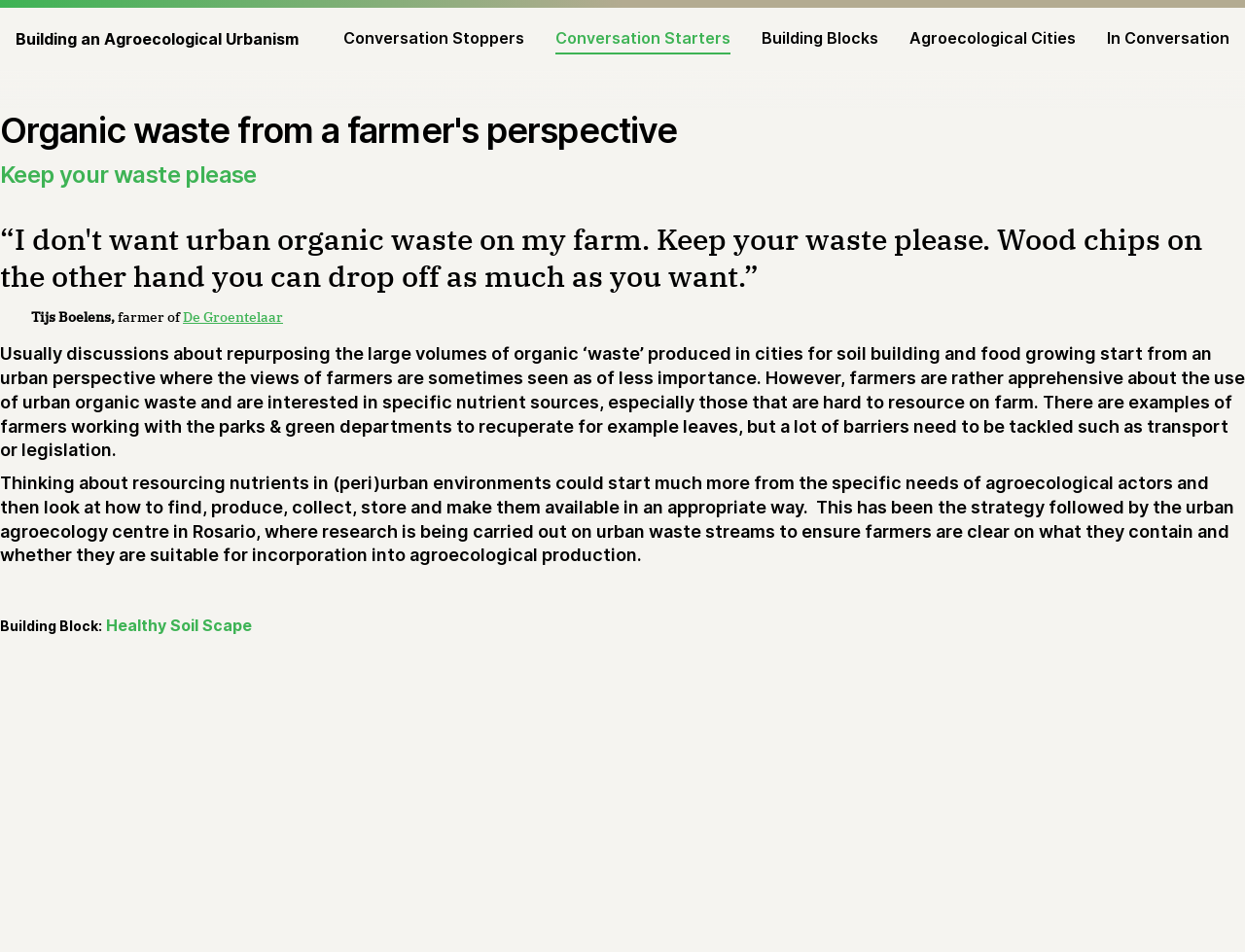Using the image as a reference, answer the following question in as much detail as possible:
What is the main topic of the webpage?

Based on the webpage content, especially the header 'Organic waste from a farmer's perspective' and the text 'Keep your waste please', it is clear that the main topic of the webpage is related to organic waste.